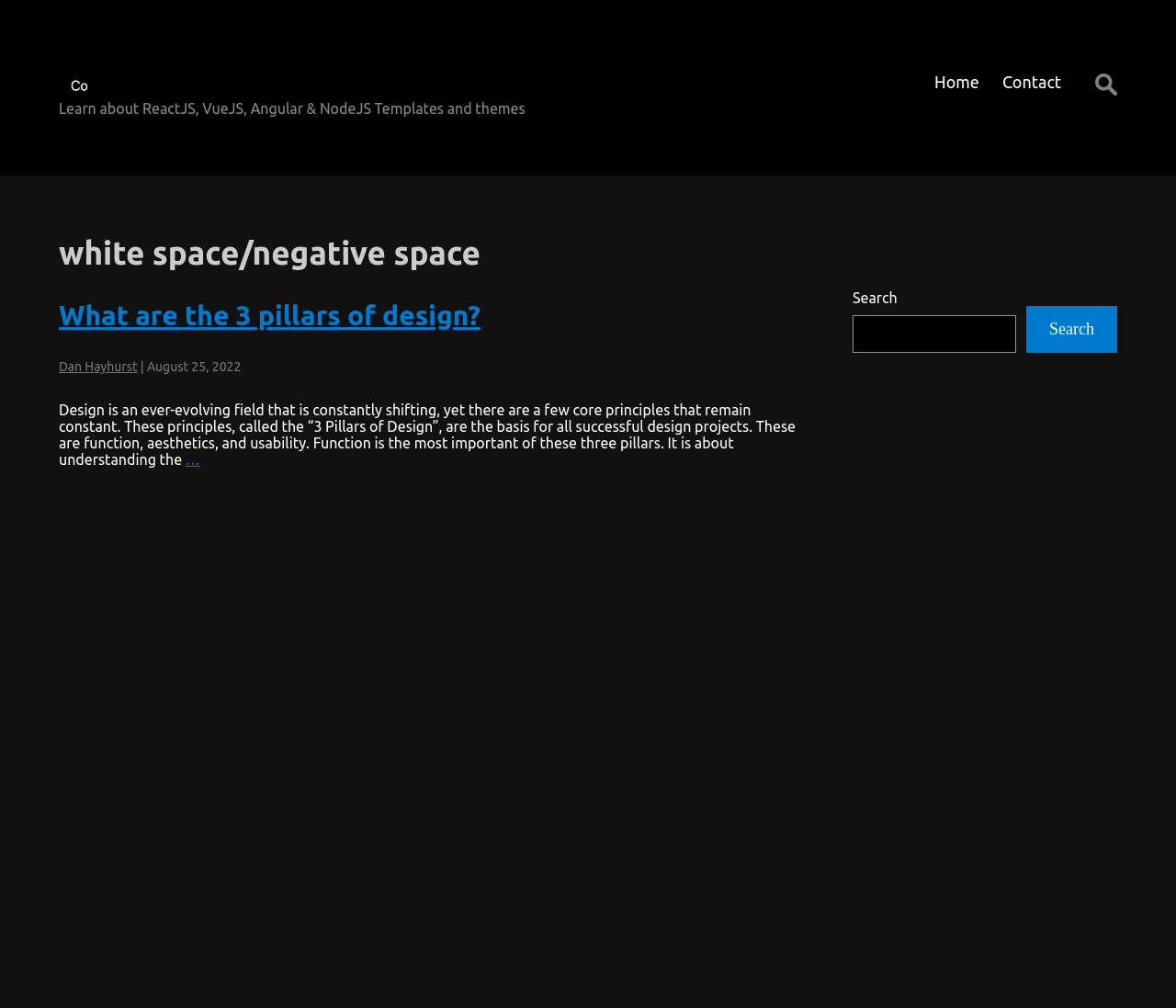Please identify the bounding box coordinates of the clickable element to fulfill the following instruction: "Read about the 3 pillars of design". The coordinates should be four float numbers between 0 and 1, i.e., [left, top, right, bottom].

[0.05, 0.297, 0.409, 0.328]